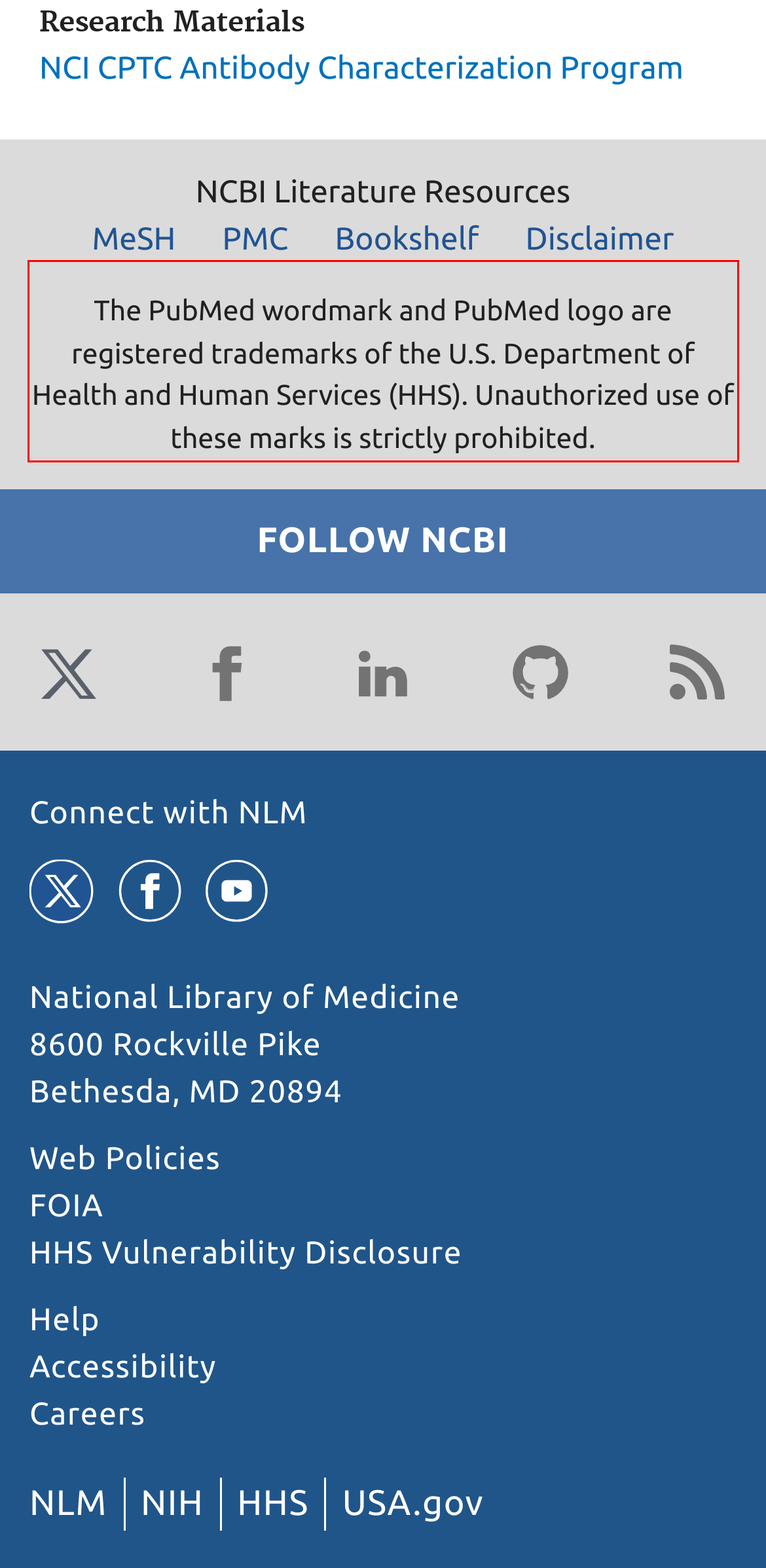Analyze the webpage screenshot and use OCR to recognize the text content in the red bounding box.

The PubMed wordmark and PubMed logo are registered trademarks of the U.S. Department of Health and Human Services (HHS). Unauthorized use of these marks is strictly prohibited.